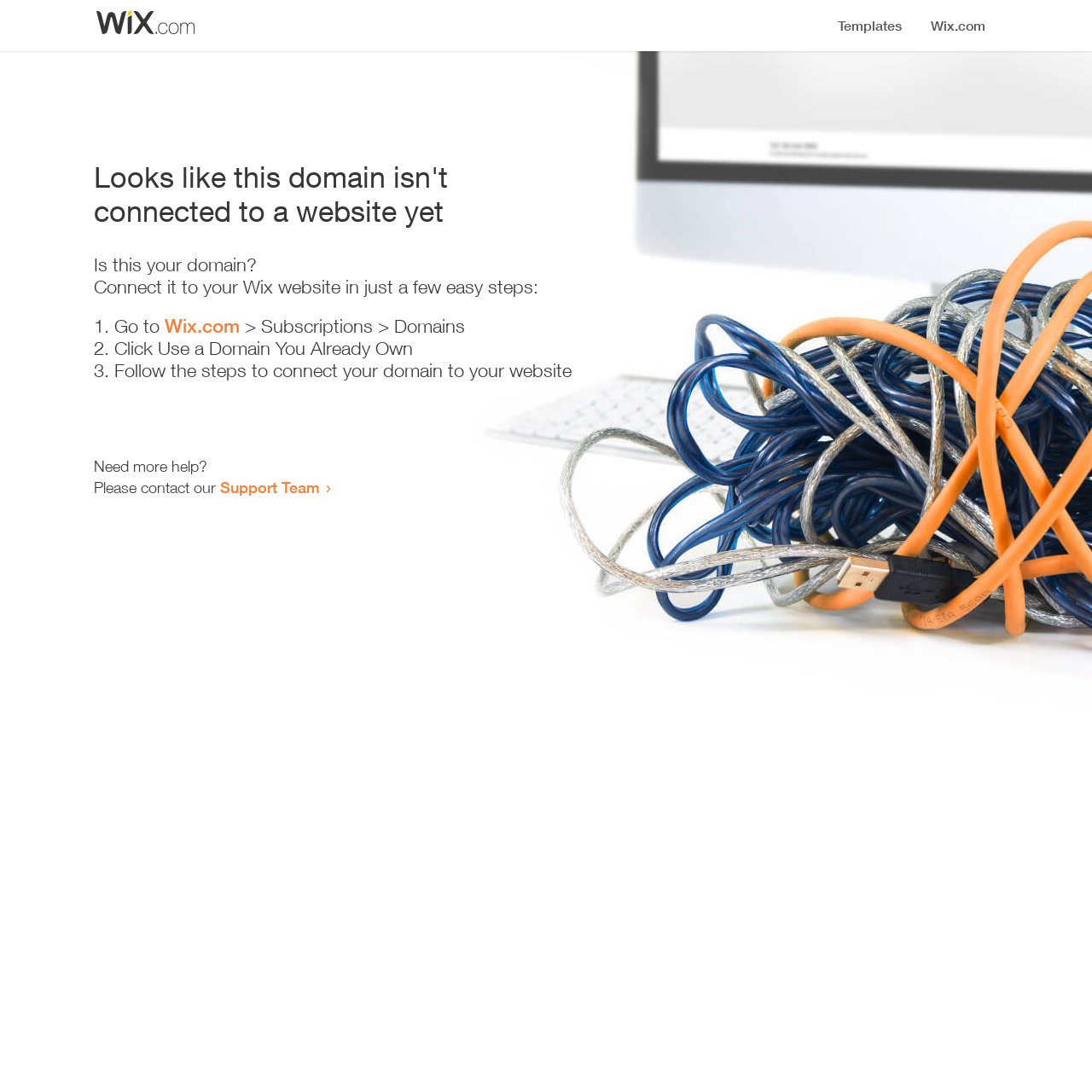Construct a comprehensive description capturing every detail on the webpage.

The webpage appears to be an error page, indicating that a domain is not connected to a website yet. At the top, there is a small image, likely a logo or icon. Below the image, a prominent heading reads "Looks like this domain isn't connected to a website yet". 

Underneath the heading, a series of instructions are provided to connect the domain to a Wix website. The instructions are divided into three steps, each marked with a numbered list marker (1., 2., and 3.). The first step involves going to Wix.com, followed by navigating to Subscriptions and then Domains. The second step is to click "Use a Domain You Already Own", and the third step is to follow the instructions to connect the domain to the website.

Below the instructions, there is a message asking if the user needs more help, followed by an invitation to contact the Support Team through a link. The overall layout is simple and easy to follow, with clear headings and concise text guiding the user through the process of connecting their domain to a website.